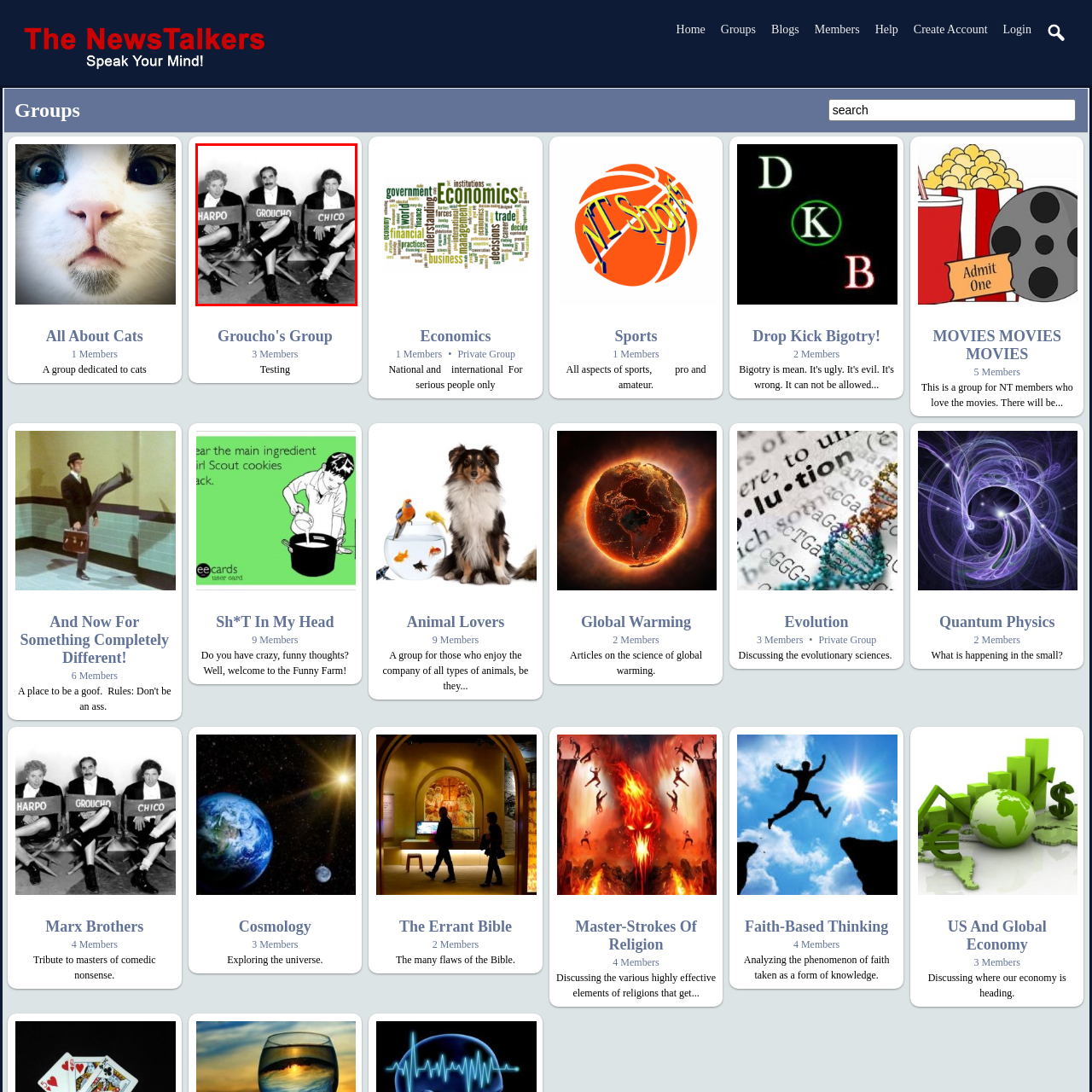Direct your attention to the image marked by the red box and answer the given question using a single word or phrase:
What is Groucho's signature facial feature?

Mustache